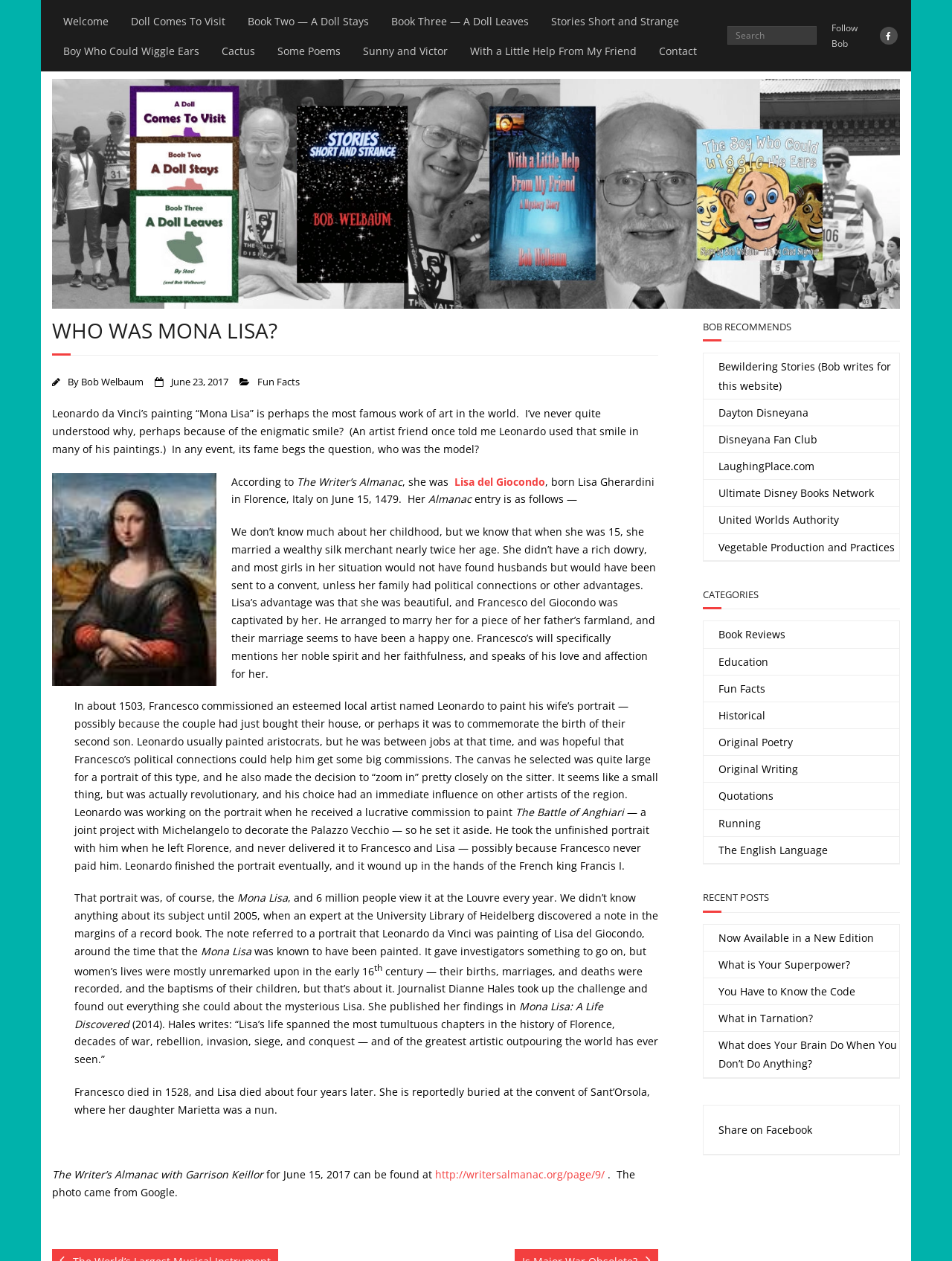Given the element description, predict the bounding box coordinates in the format (top-left x, top-left y, bottom-right x, bottom-right y), using floating point numbers between 0 and 1: Historical

[0.739, 0.557, 0.804, 0.578]